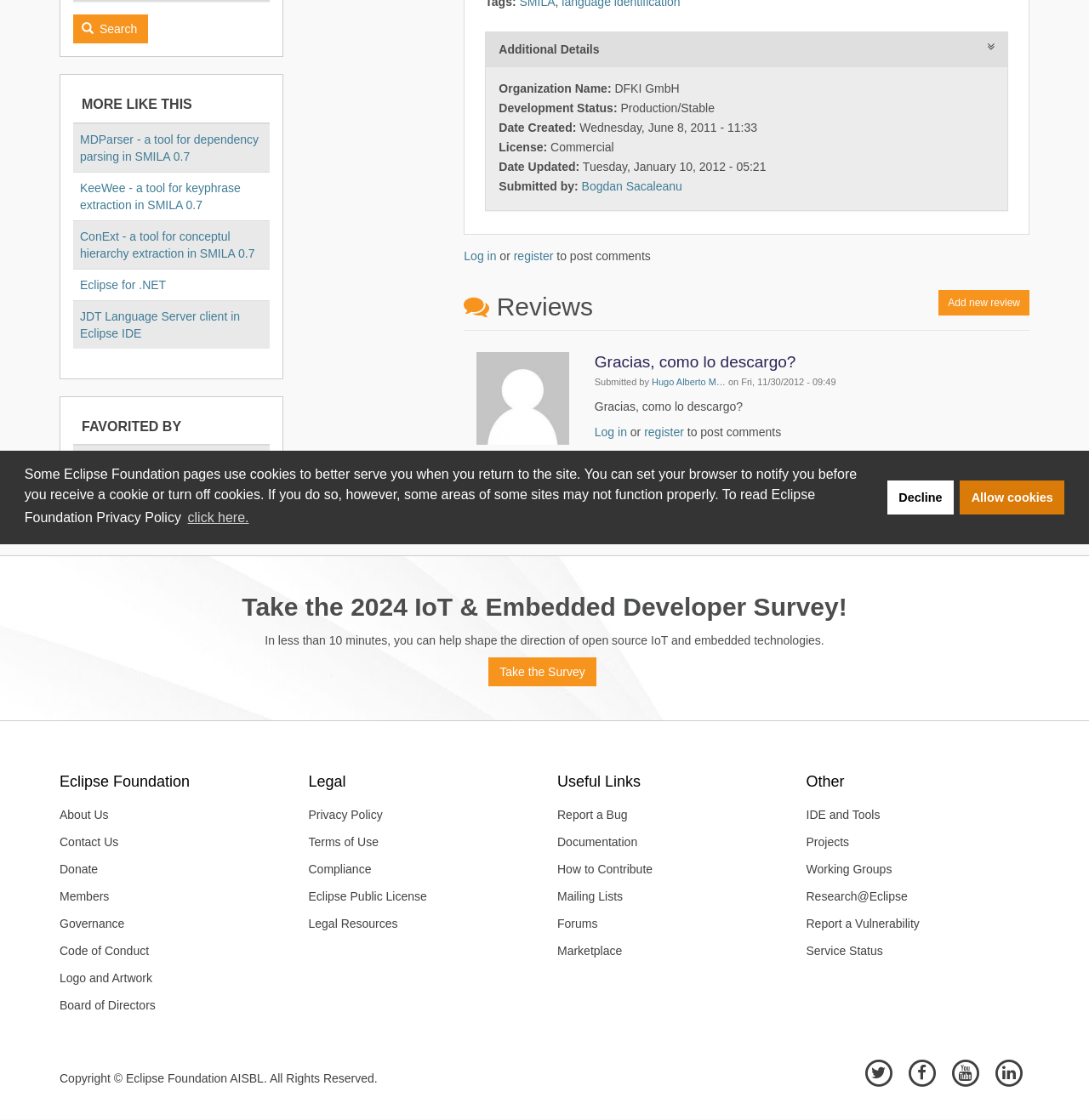Give the bounding box coordinates for this UI element: "Sign in with Twitter". The coordinates should be four float numbers between 0 and 1, arranged as [left, top, right, bottom].

None